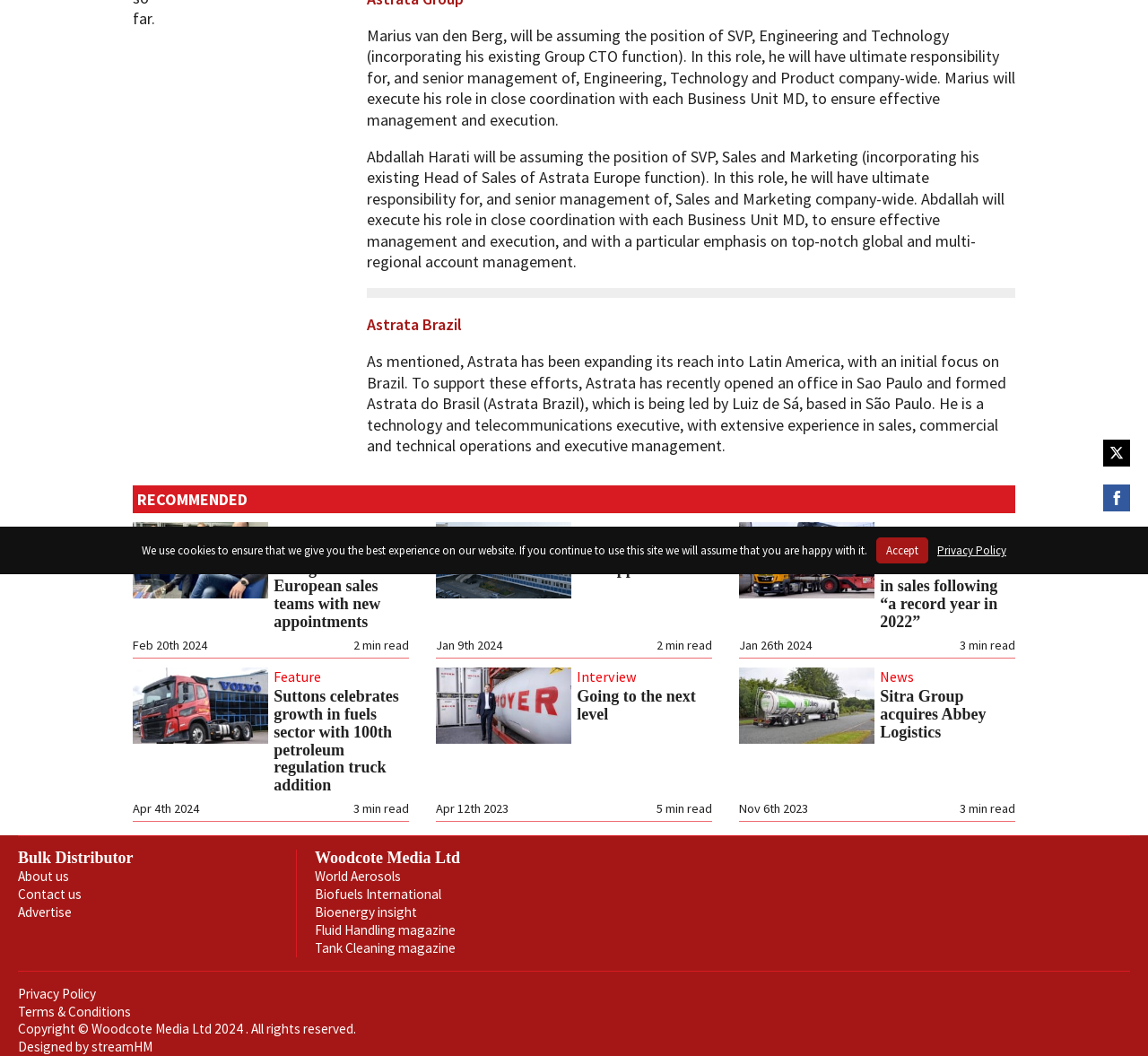Find the bounding box of the UI element described as follows: "Privacy Policy".

[0.816, 0.514, 0.877, 0.528]